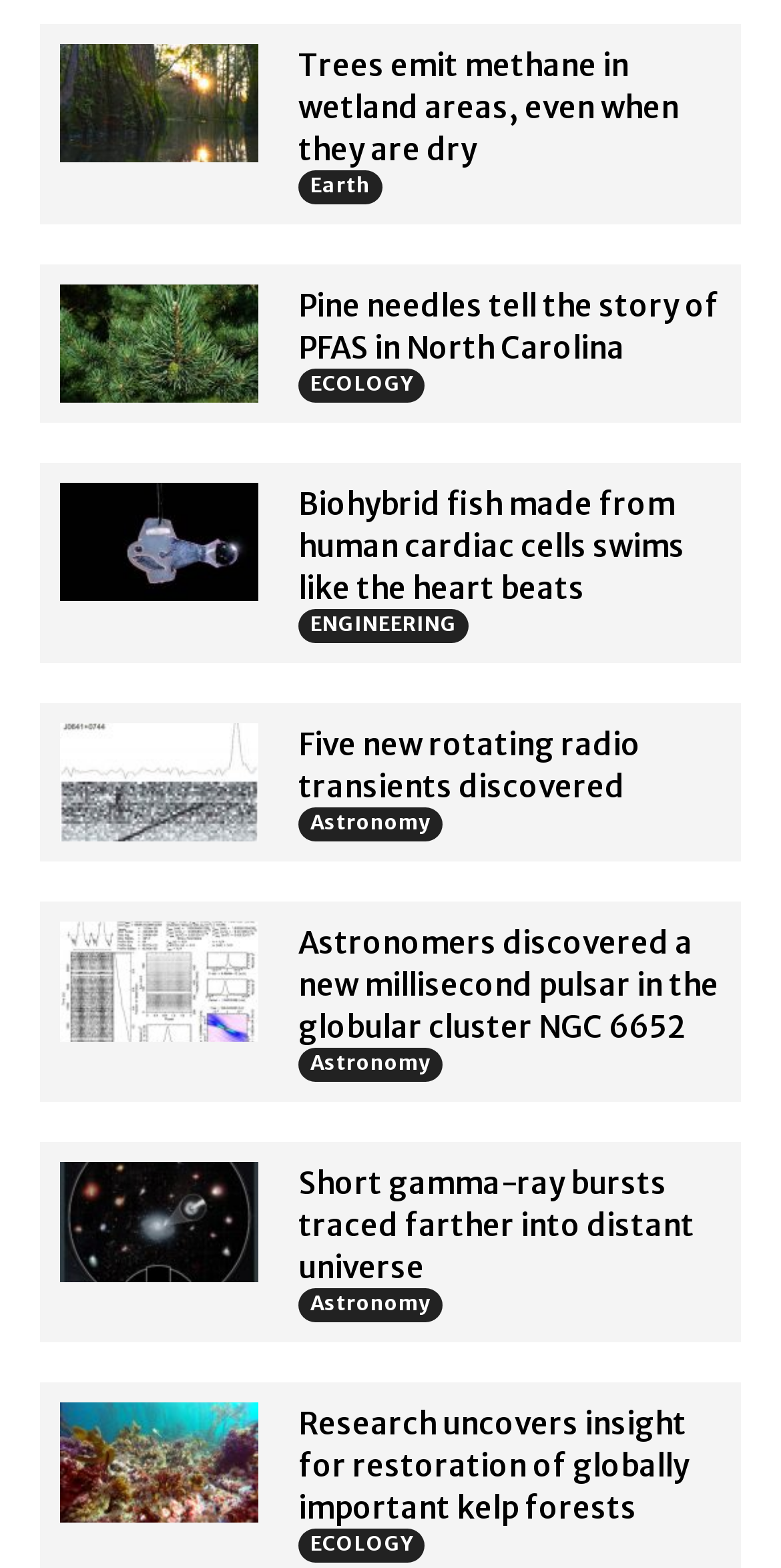What category does the article 'Short gamma-ray bursts traced farther into distant universe' belong to?
Based on the screenshot, respond with a single word or phrase.

Astronomy